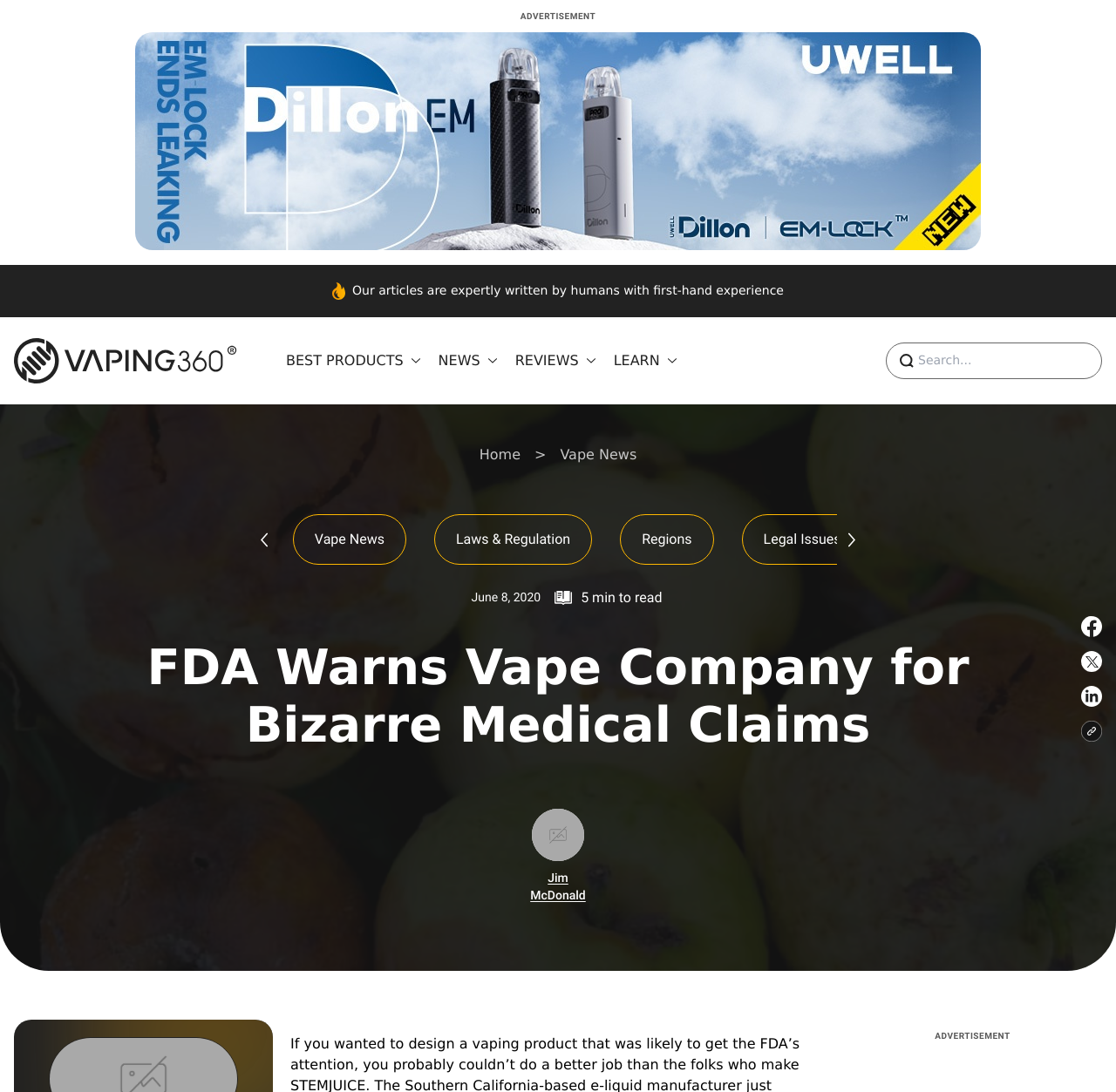Locate the headline of the webpage and generate its content.

FDA Warns Vape Company for Bizarre Medical Claims